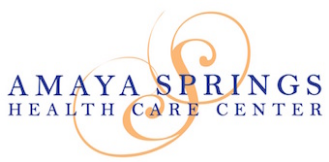What is the purpose of the logo?
Kindly offer a comprehensive and detailed response to the question.

The logo of Amaya Springs Health Care Center symbolizes the center's commitment to providing quality care and services to its residents, particularly in light of their ongoing COVID-19 response initiatives, which implies that the purpose of the logo is to represent the center's commitment to quality care.